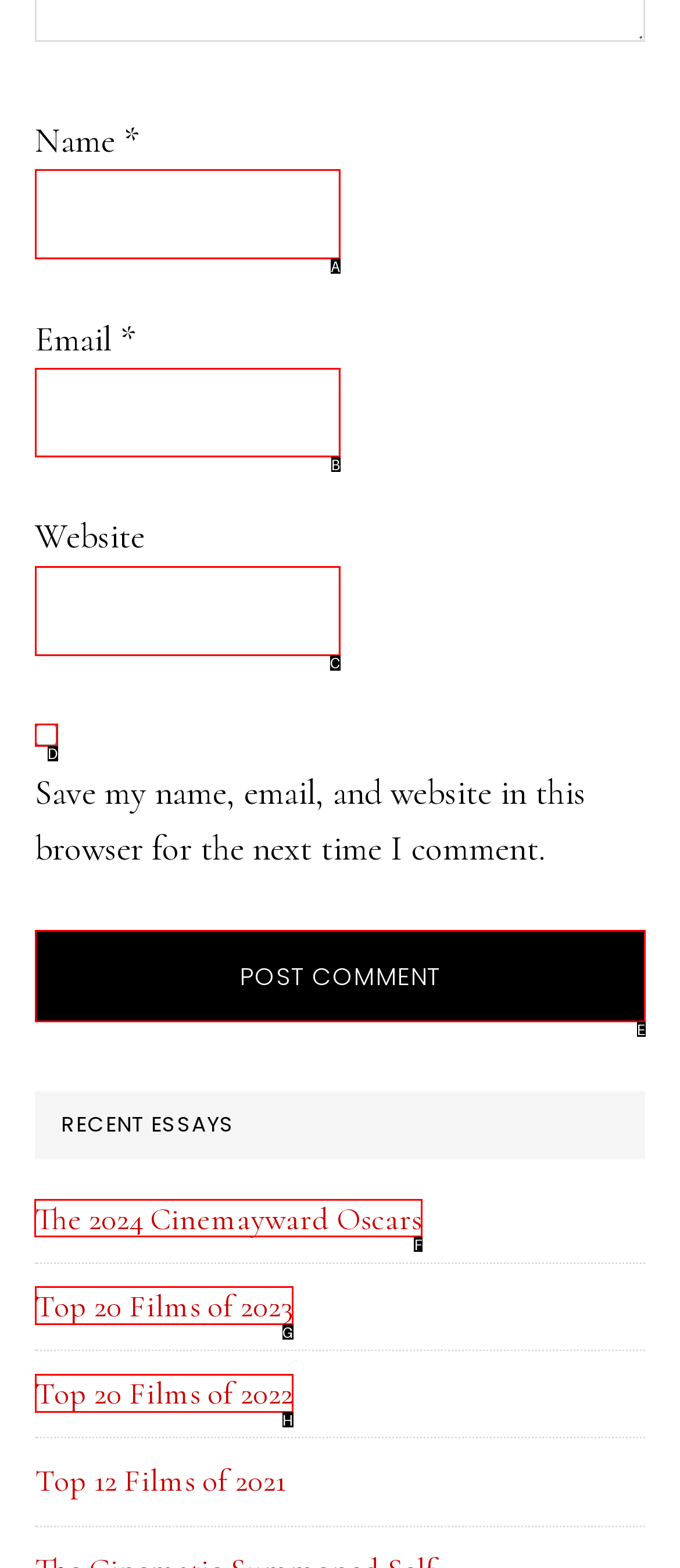Tell me which one HTML element I should click to complete the following task: Visit the 2024 Cinemayward Oscars page Answer with the option's letter from the given choices directly.

F